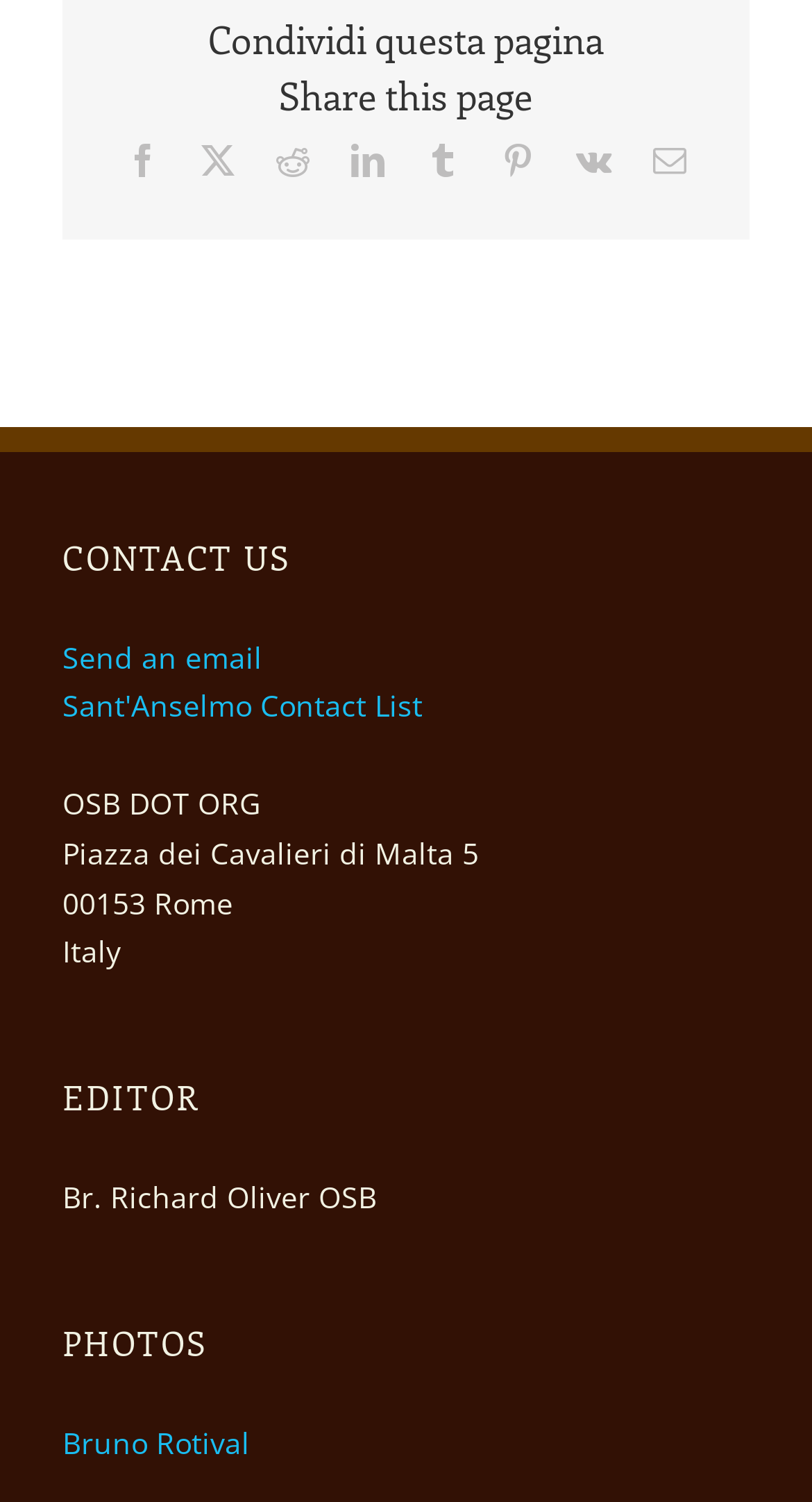Locate the bounding box coordinates of the segment that needs to be clicked to meet this instruction: "Share this page on Facebook".

[0.155, 0.095, 0.196, 0.117]